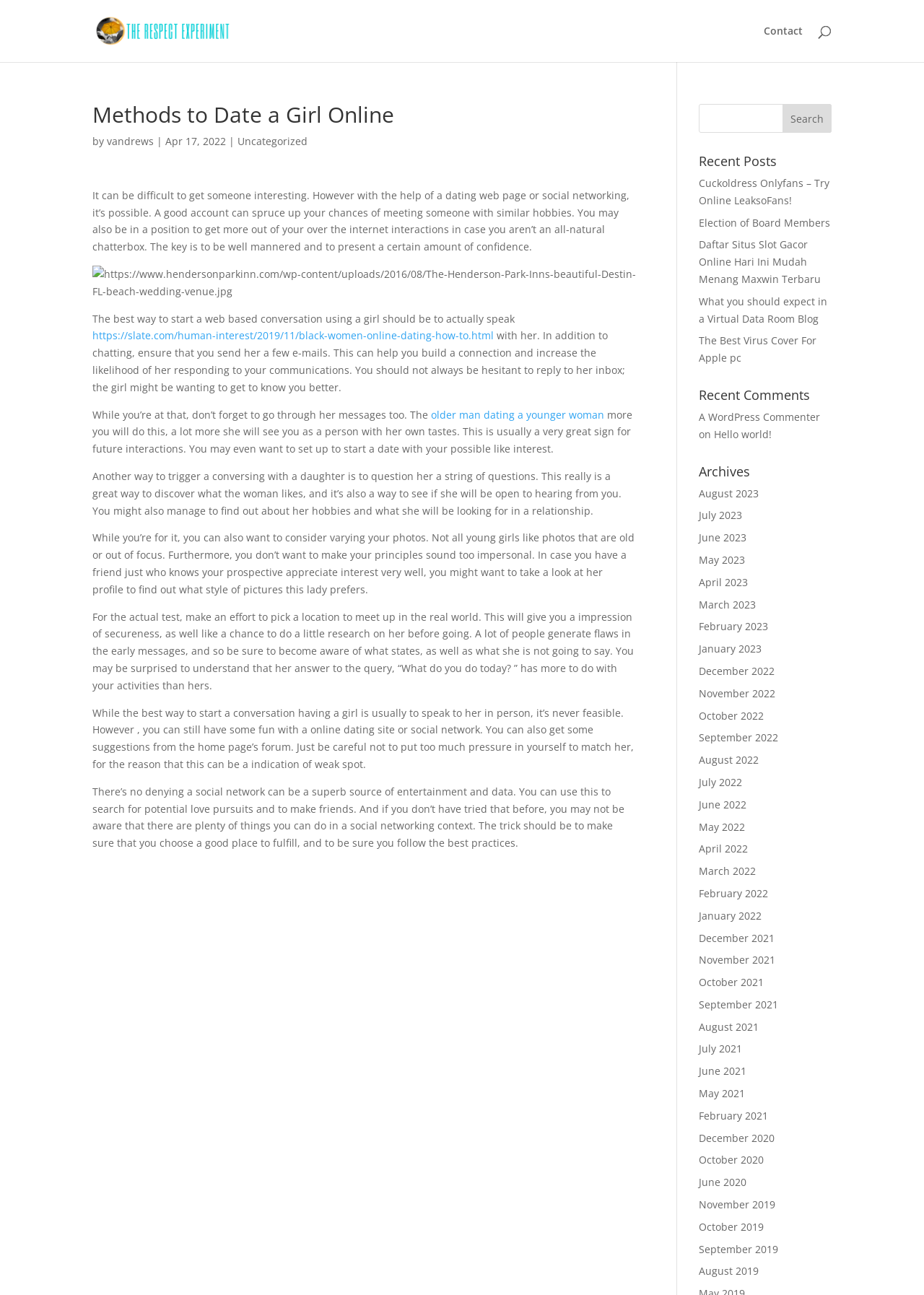Provide the bounding box coordinates of the HTML element described by the text: "parent_node: ACCURACY AT HOME". The coordinates should be in the format [left, top, right, bottom] with values between 0 and 1.

None